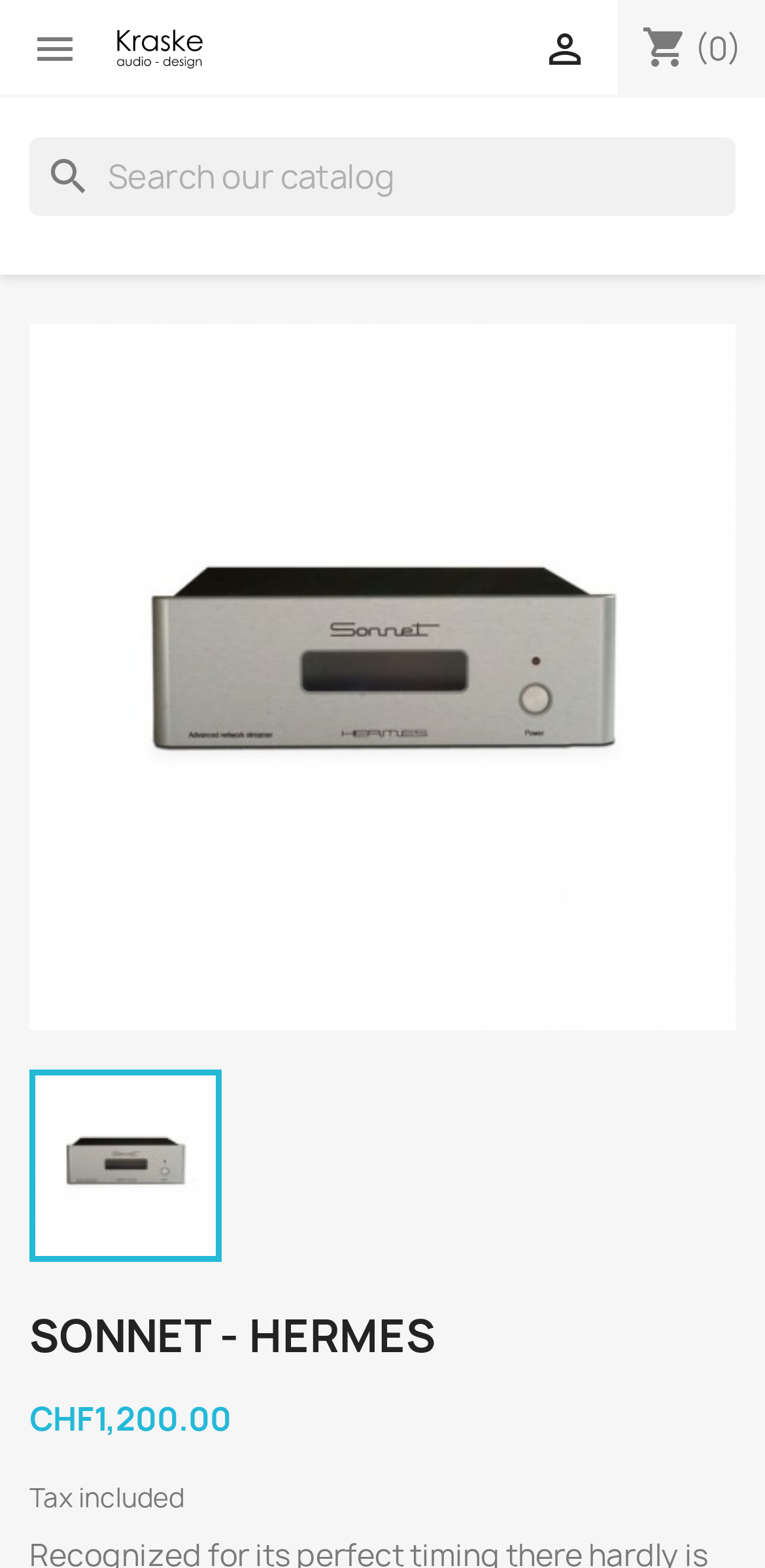Create an elaborate caption for the webpage.

The webpage is about the Sonnet Hermes, a music streaming product. At the top, there is a header section with several elements. On the left, there is a small icon, and next to it, the text "Kraske electronics AG" with a corresponding image. On the right, there is a link with a small icon and the text "(0)" next to it. Below this, there is a search box with a placeholder text "Search".

Below the header section, there is a large image of the Sonnet Hermes product, taking up most of the width of the page. Below this image, there is a smaller image of the same product, positioned on the left side of the page.

The main content of the page is headed by a large heading "SONNET - HERMES" located near the bottom of the page. Below this heading, there is a price tag "CHF1,200.00" with a note "Tax included" below it.